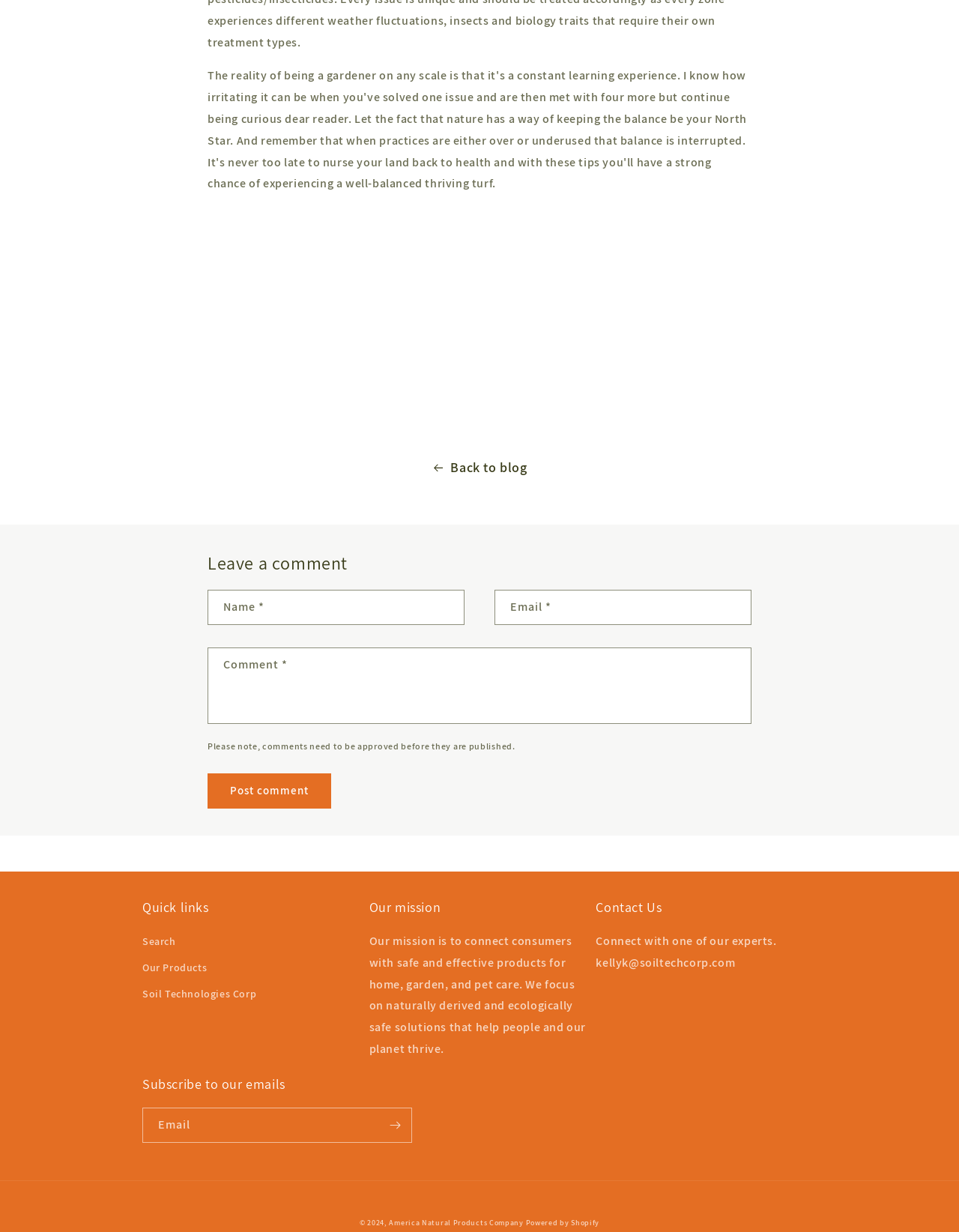Please find the bounding box for the UI component described as follows: "Our Products".

[0.148, 0.775, 0.216, 0.796]